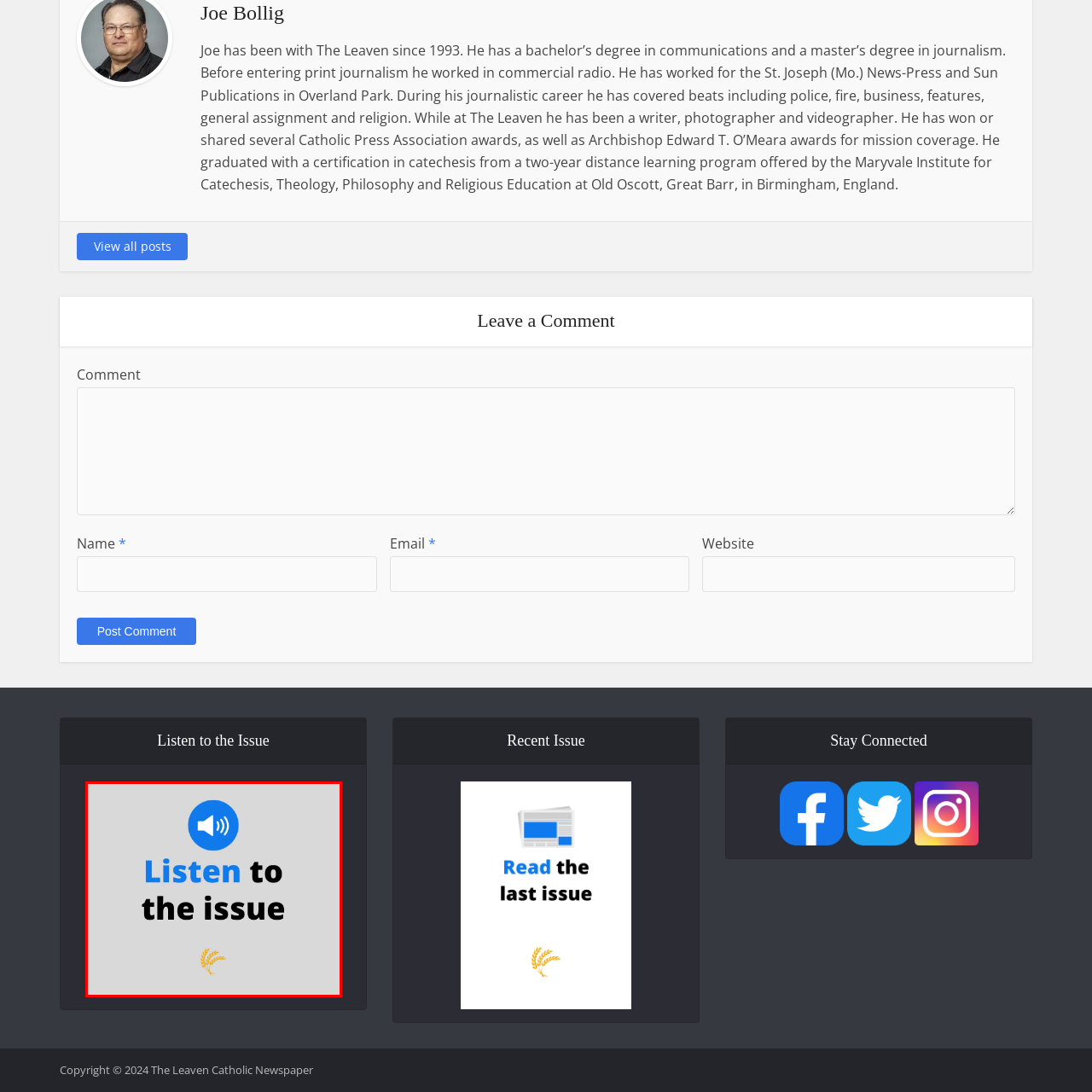Focus on the image marked by the red bounding box and offer an in-depth answer to the subsequent question based on the visual content: What does the wheat emblem represent?

According to the caption, the subtle wheat emblem below the text adds a touch of elegance and represents connection to community and tradition.